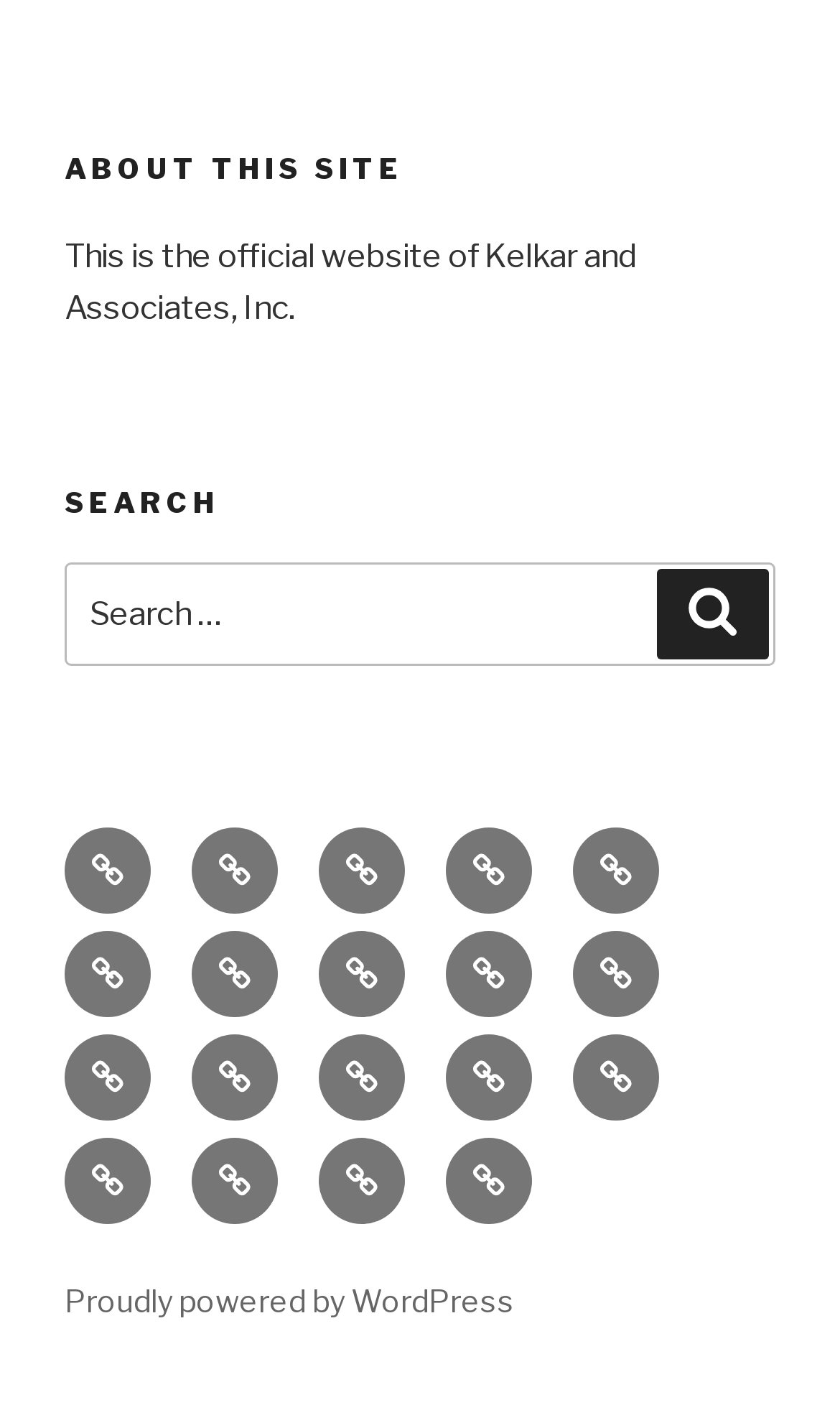Please locate the bounding box coordinates of the element that should be clicked to complete the given instruction: "Click the Search button".

[0.782, 0.406, 0.915, 0.47]